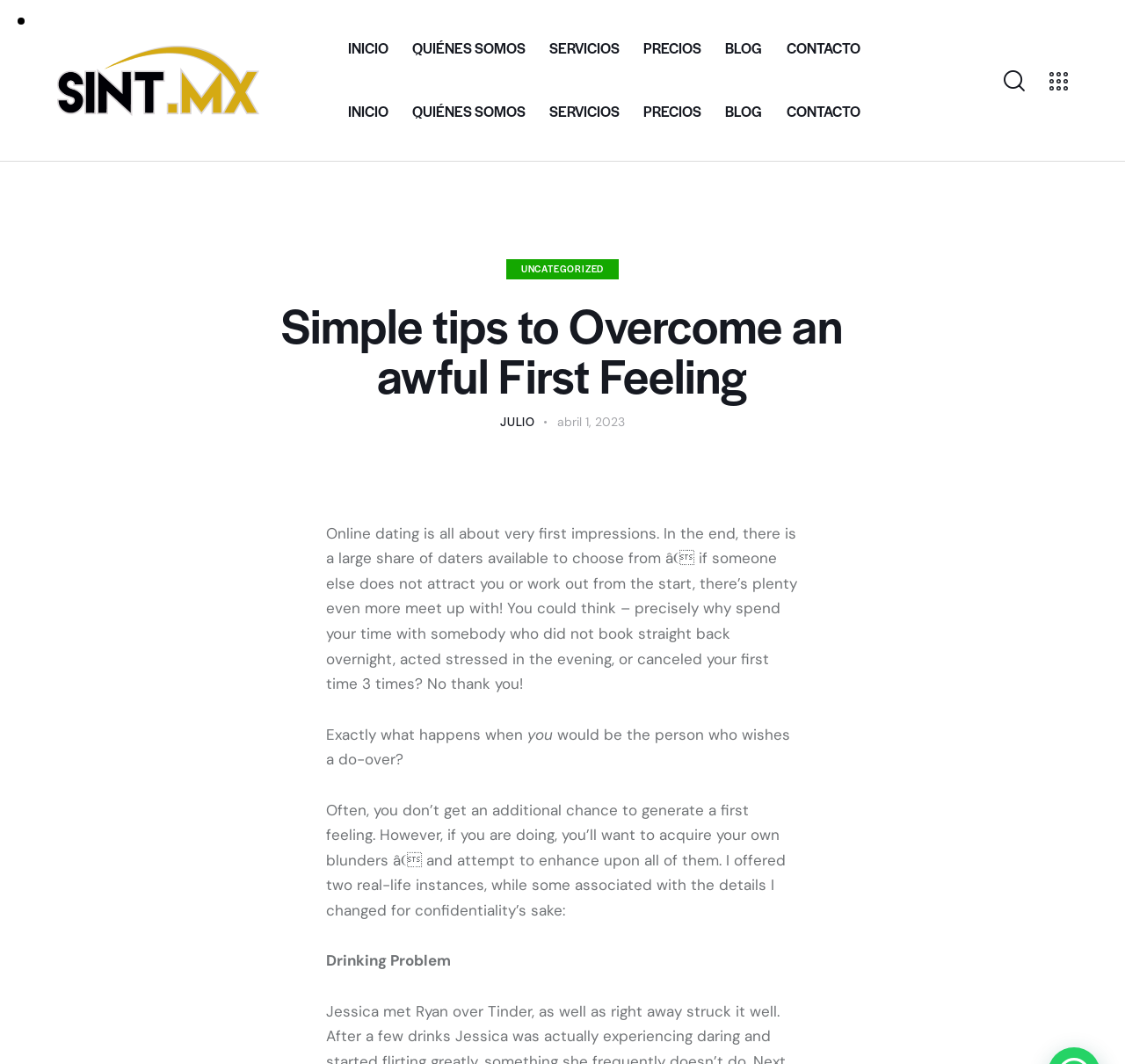Please determine the primary heading and provide its text.

Simple tips to Overcome an awful First Feeling